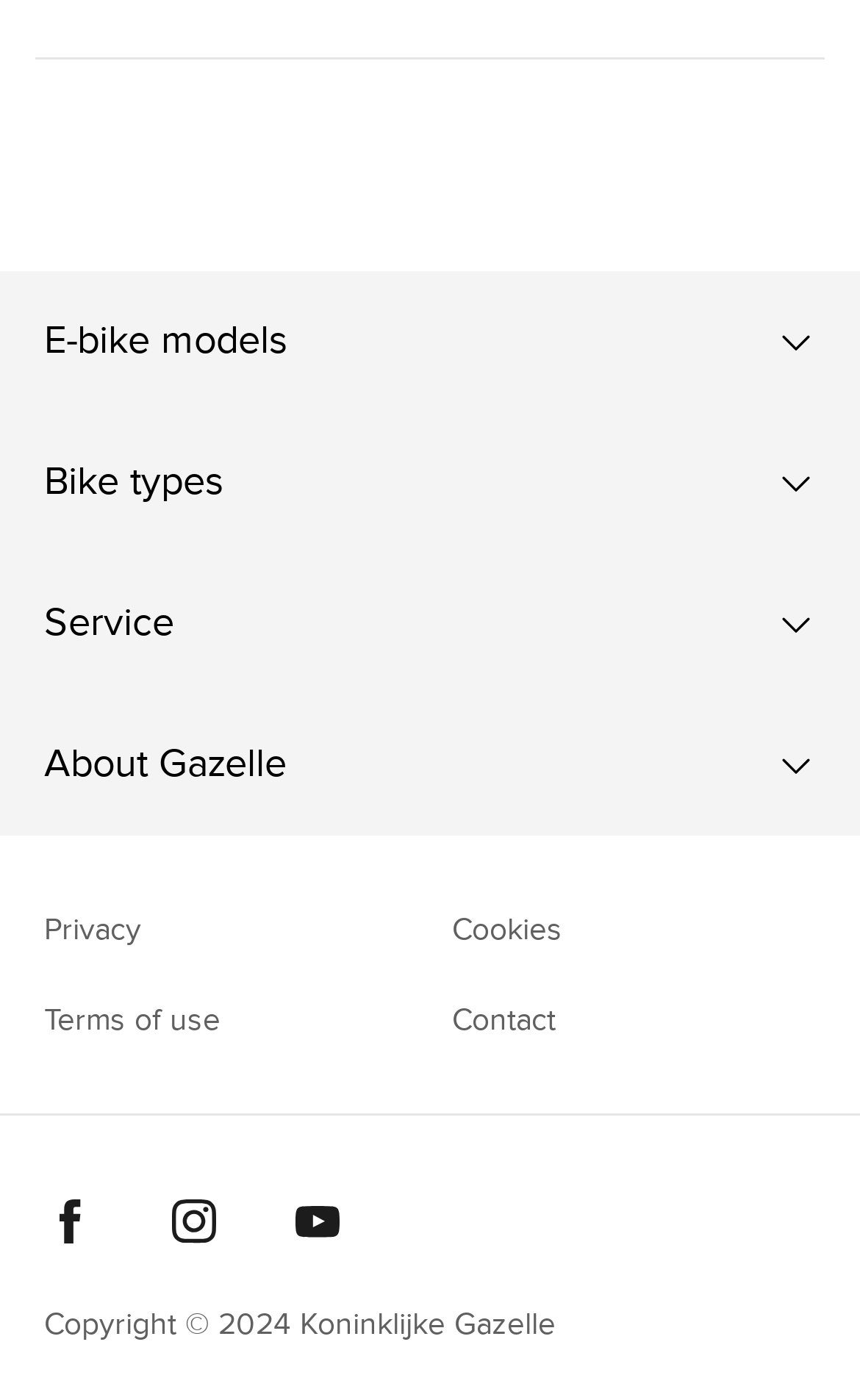Please answer the following question using a single word or phrase: 
What is the name of the company?

Gazelle